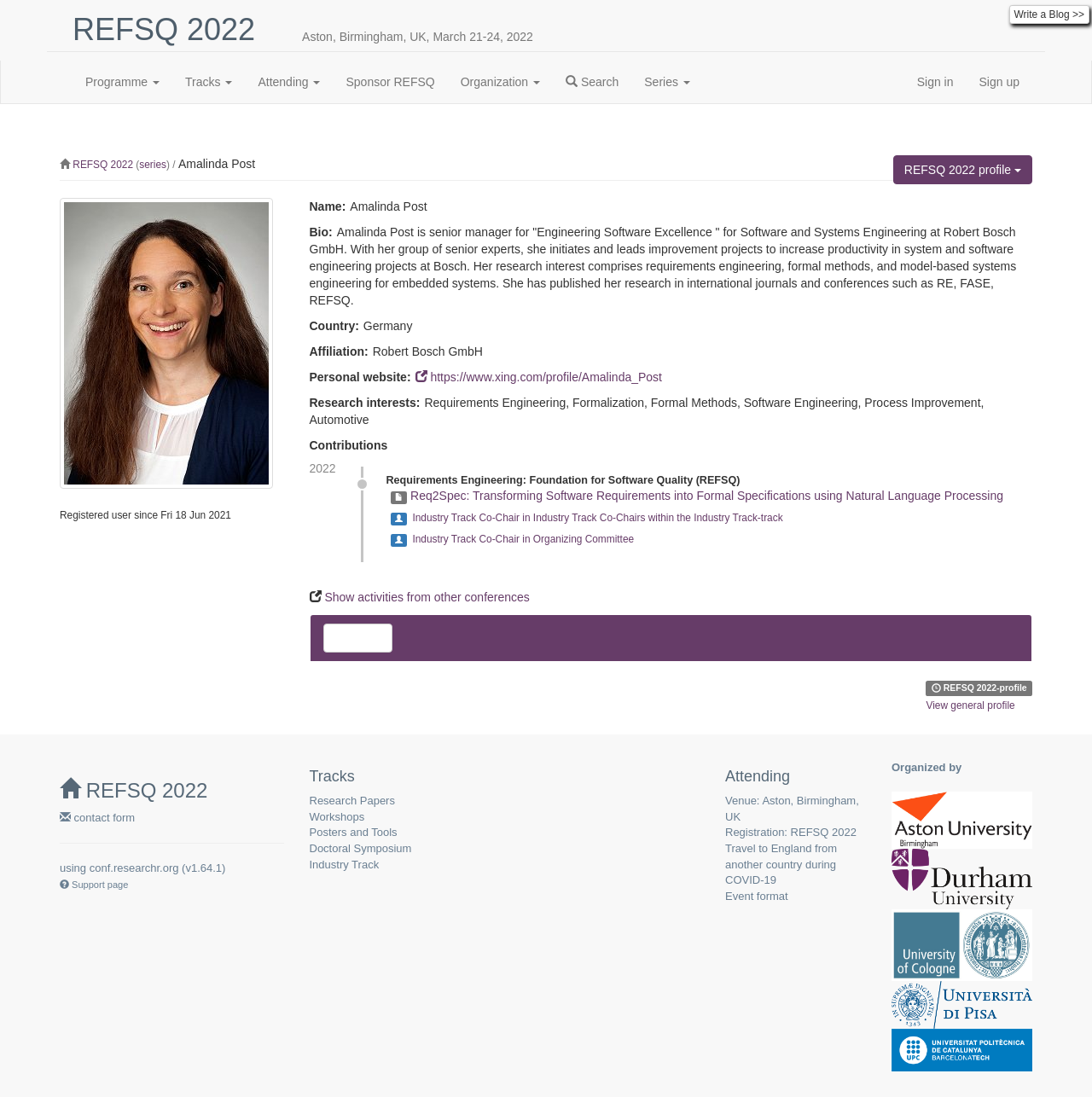Determine the bounding box coordinates of the area to click in order to meet this instruction: "Click on the 'Programme' link".

[0.066, 0.055, 0.158, 0.094]